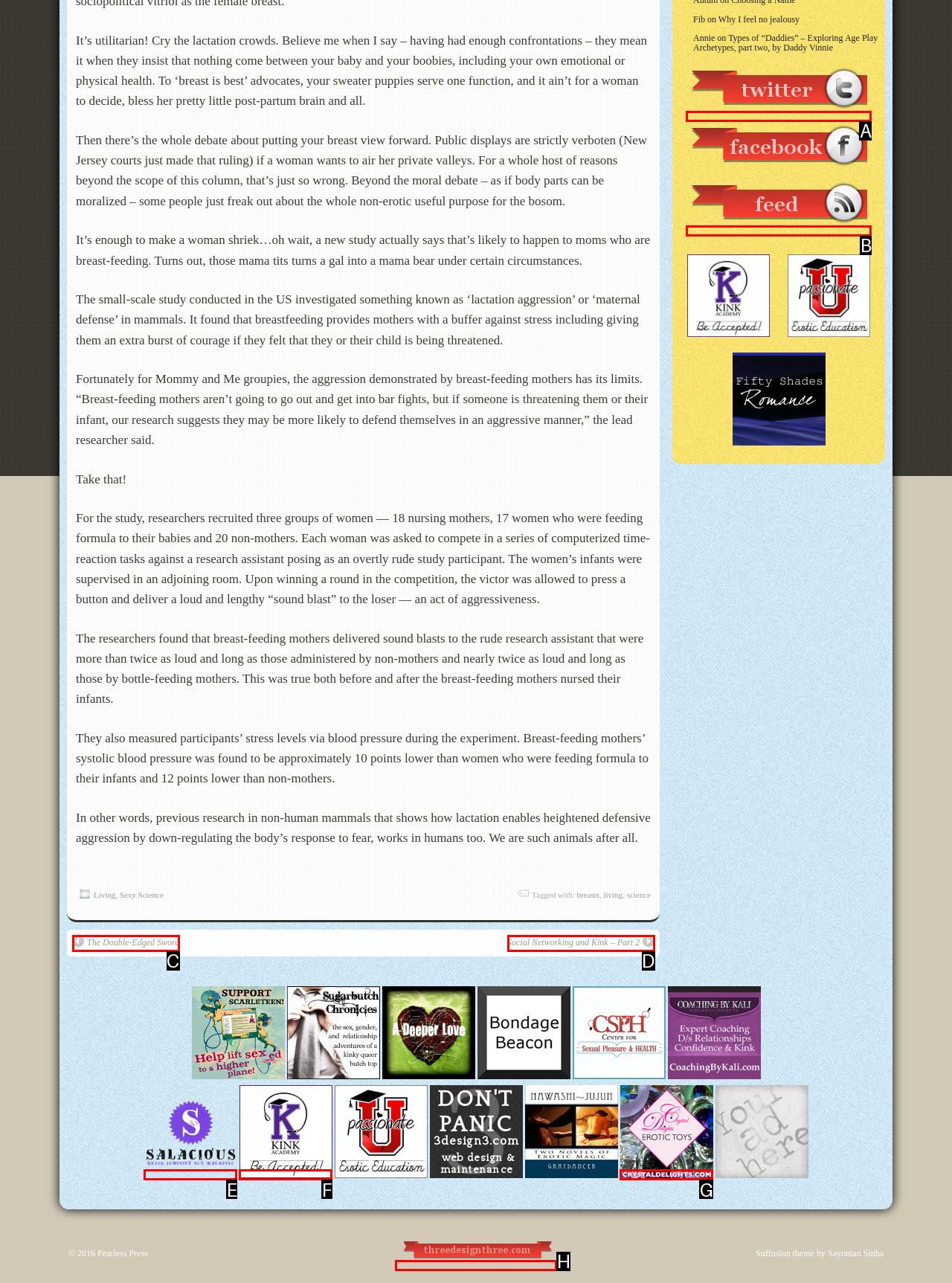Pick the option that best fits the description: The Double-Edged Sword. Reply with the letter of the matching option directly.

C